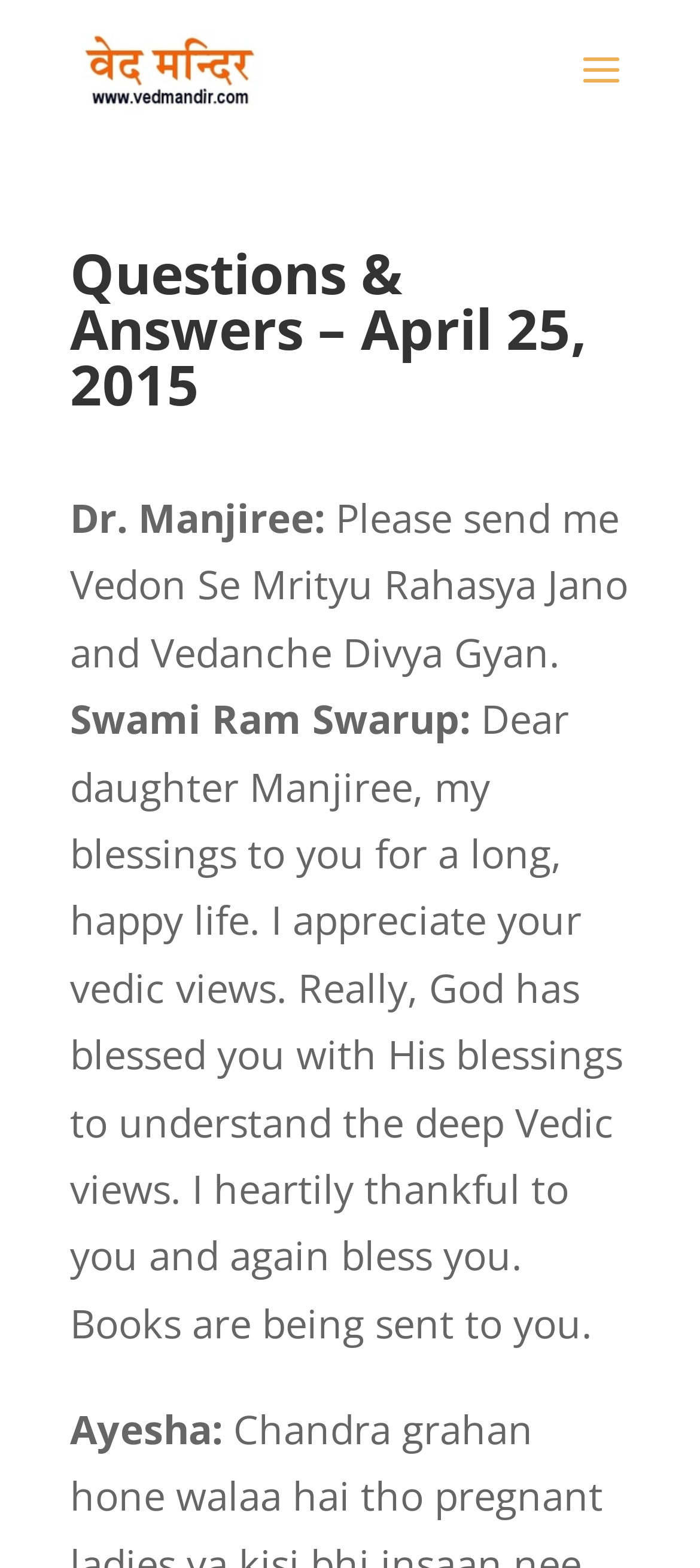Please respond to the question using a single word or phrase:
What is Swami Ram Swarup's response to Dr. Manjiree?

Appreciation and blessings